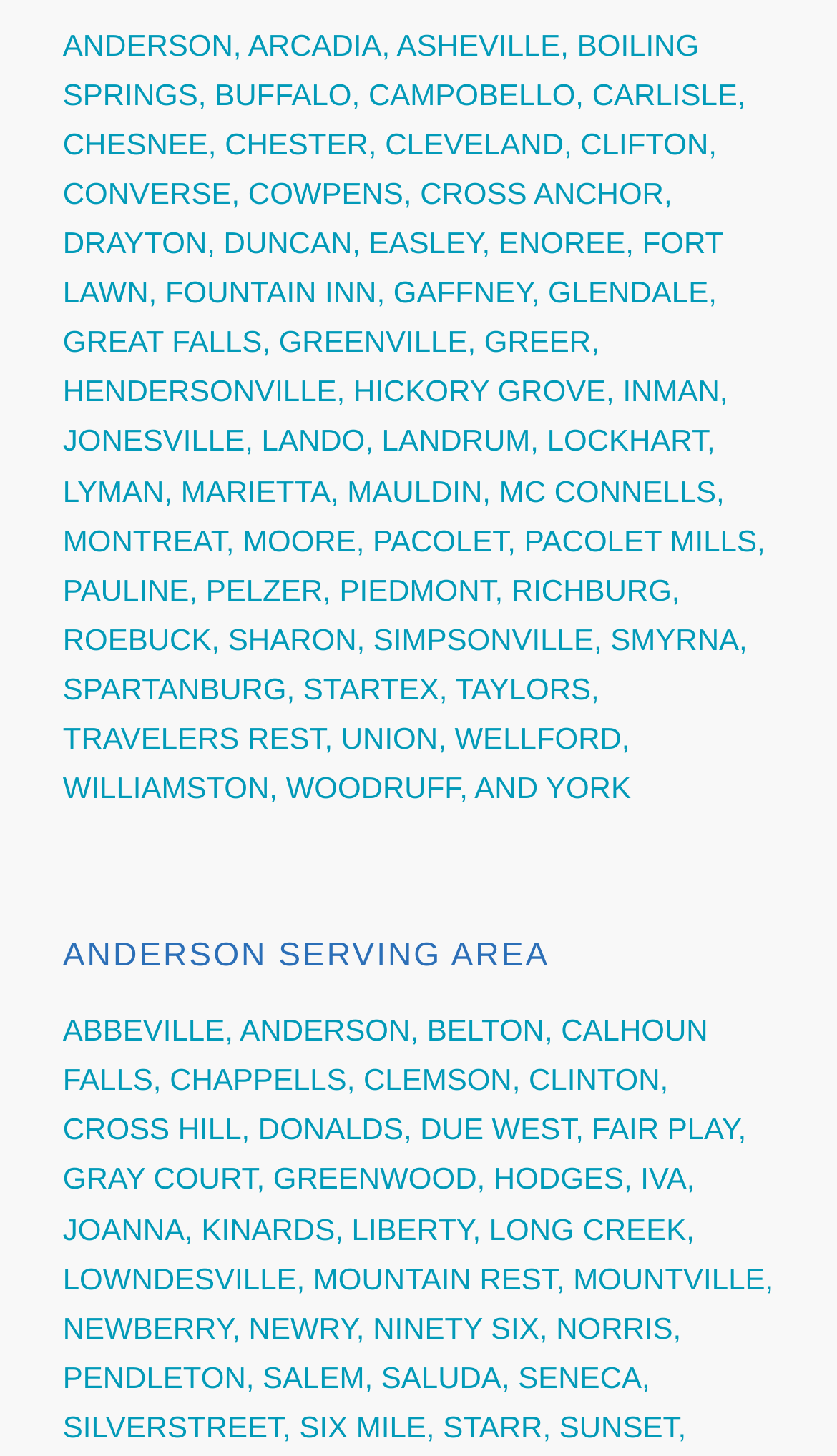Locate the bounding box coordinates of the element's region that should be clicked to carry out the following instruction: "go to SPARTANBURG website". The coordinates need to be four float numbers between 0 and 1, i.e., [left, top, right, bottom].

[0.075, 0.461, 0.352, 0.485]